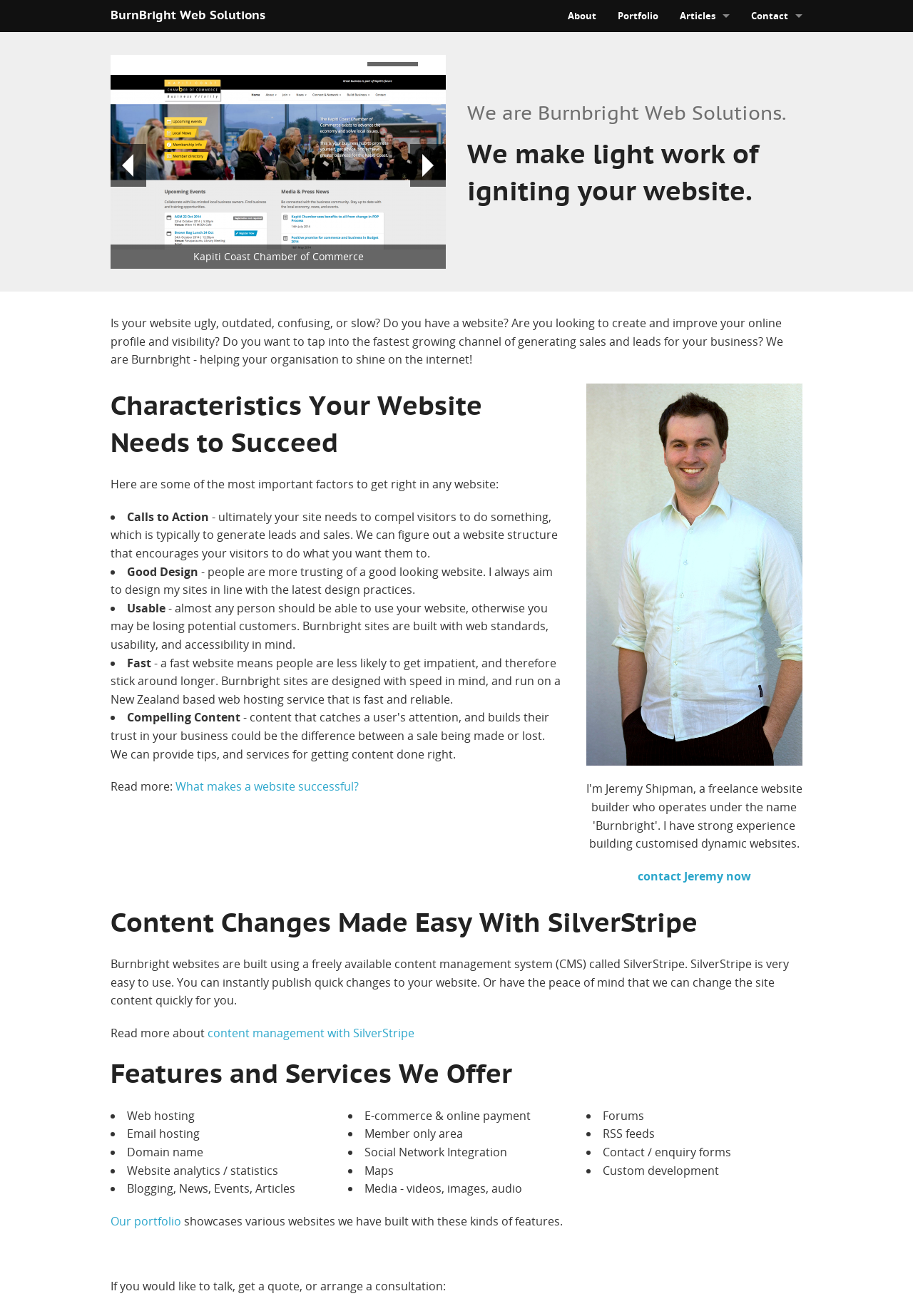What is the name of the company?
Answer the question with a thorough and detailed explanation.

The name of the company is mentioned in the heading 'BurnBright Web Solutions' at the top of the webpage, and also in the link 'BurnBright Web Solutions' which is part of the navigation menu.